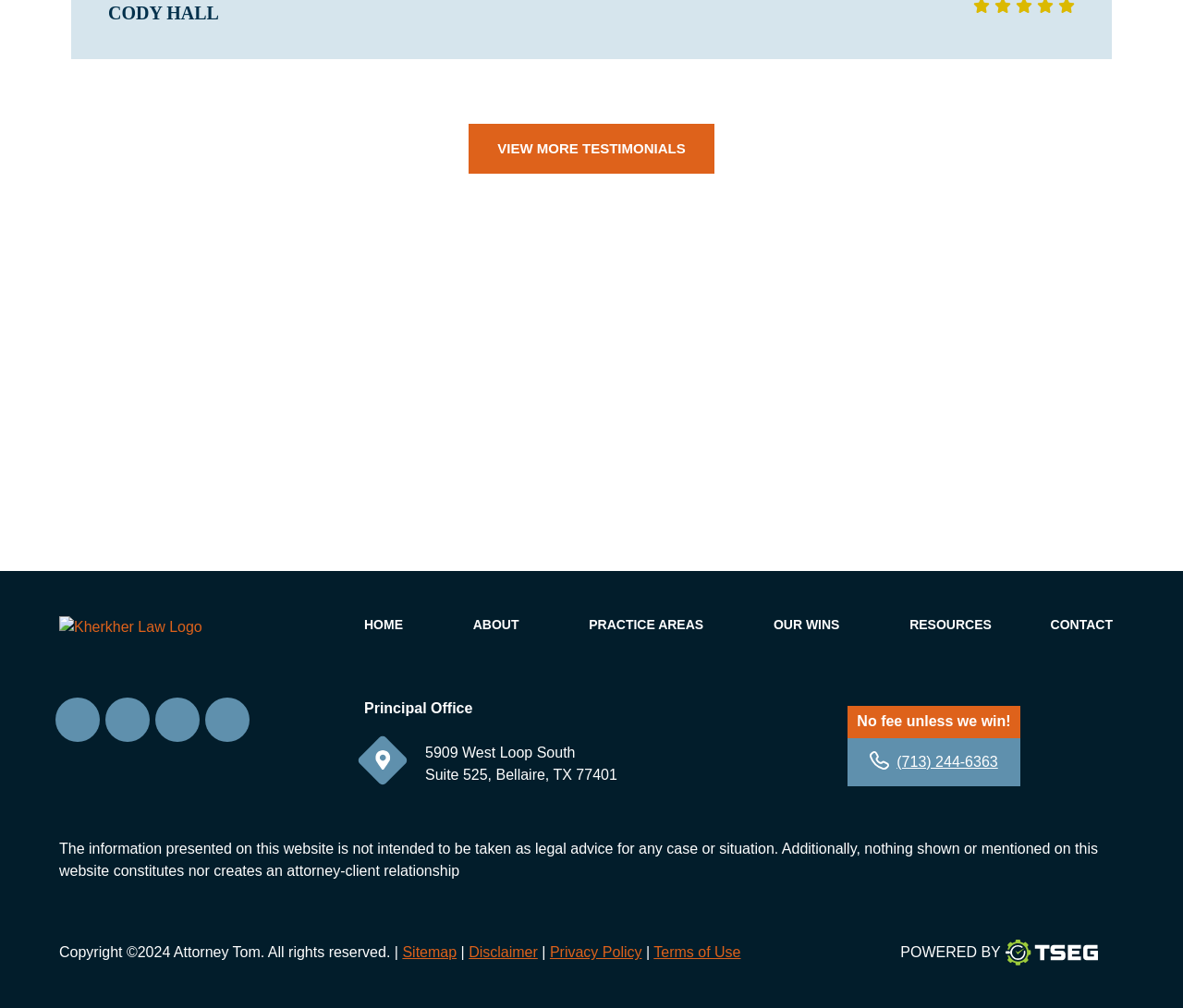Can you specify the bounding box coordinates for the region that should be clicked to fulfill this instruction: "Go to home page".

[0.308, 0.613, 0.341, 0.627]